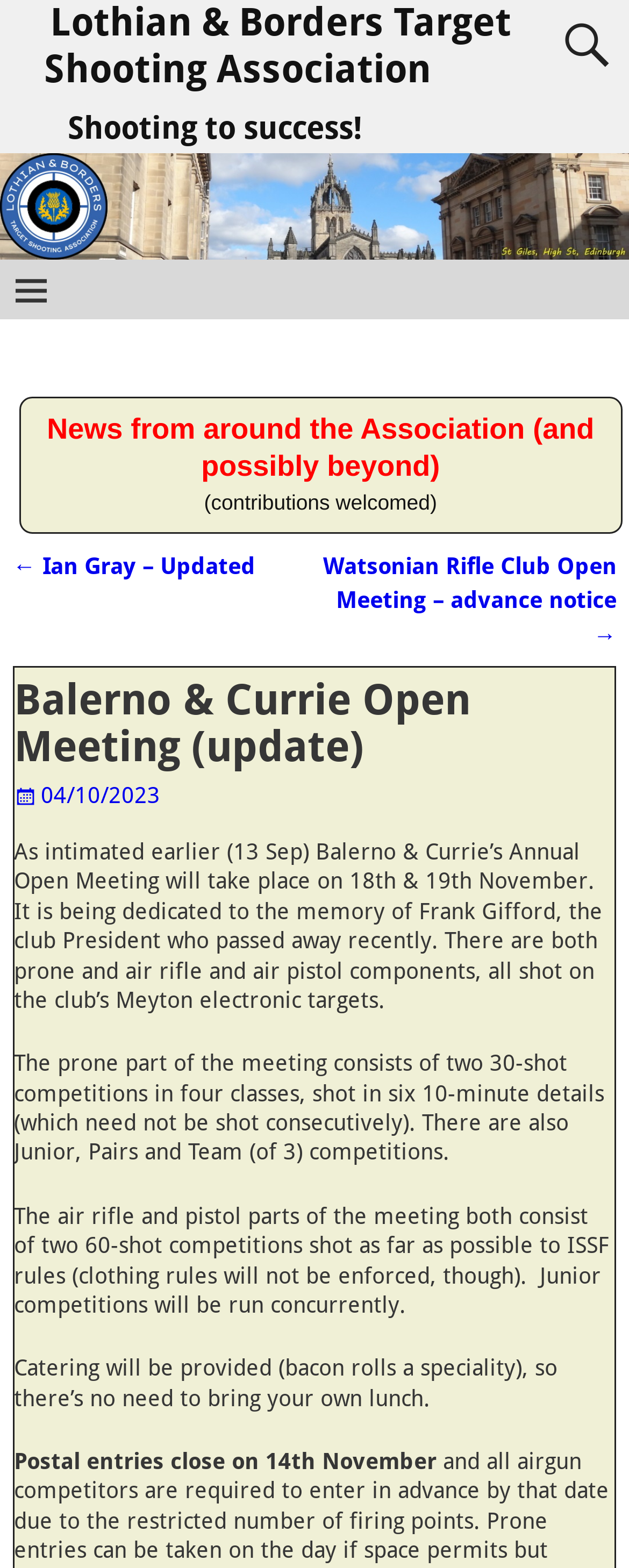Using the provided element description "← Ian Gray – Updated", determine the bounding box coordinates of the UI element.

[0.02, 0.352, 0.406, 0.369]